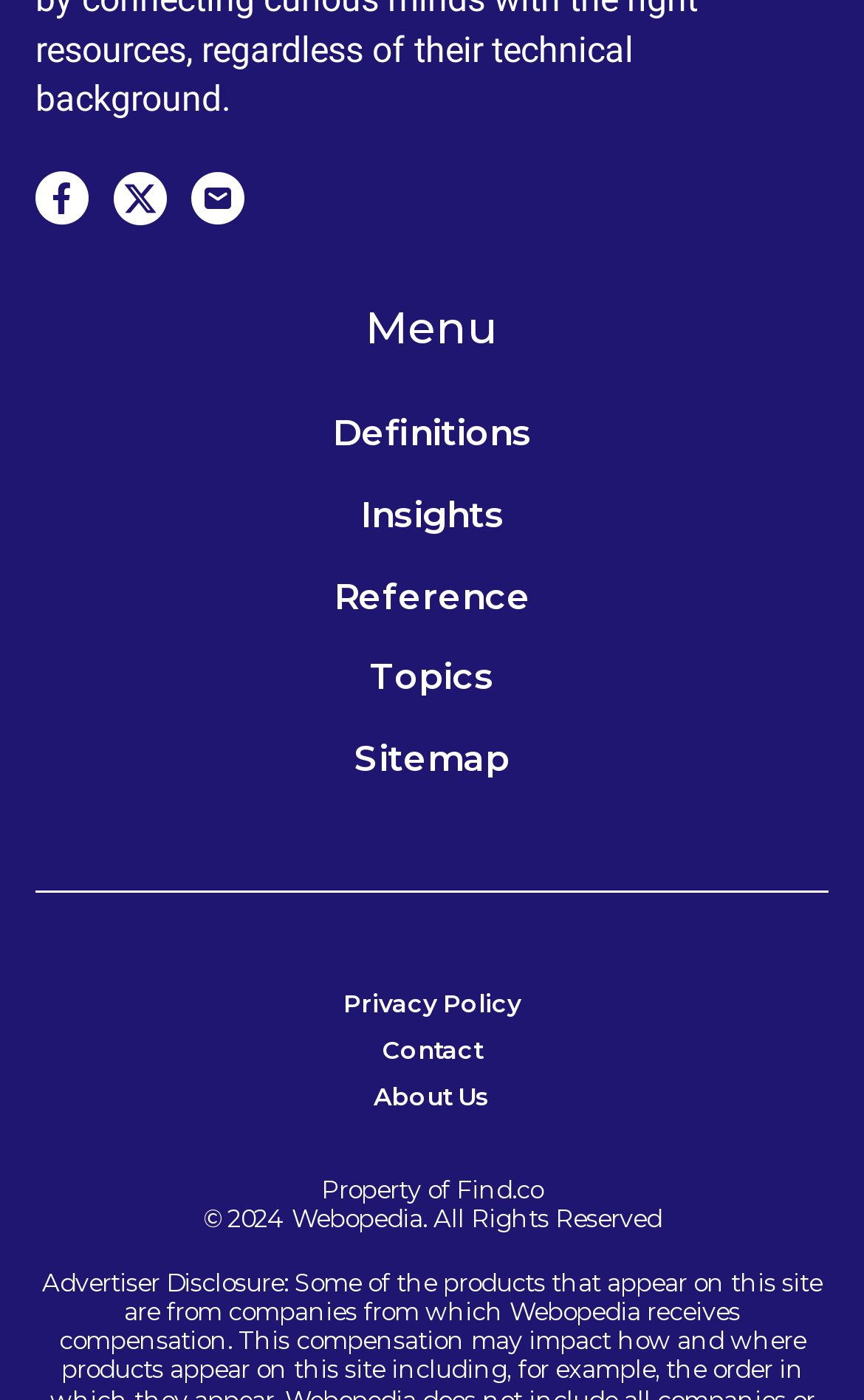Please give the bounding box coordinates of the area that should be clicked to fulfill the following instruction: "go to About Us". The coordinates should be in the format of four float numbers from 0 to 1, i.e., [left, top, right, bottom].

[0.01, 0.768, 0.99, 0.801]